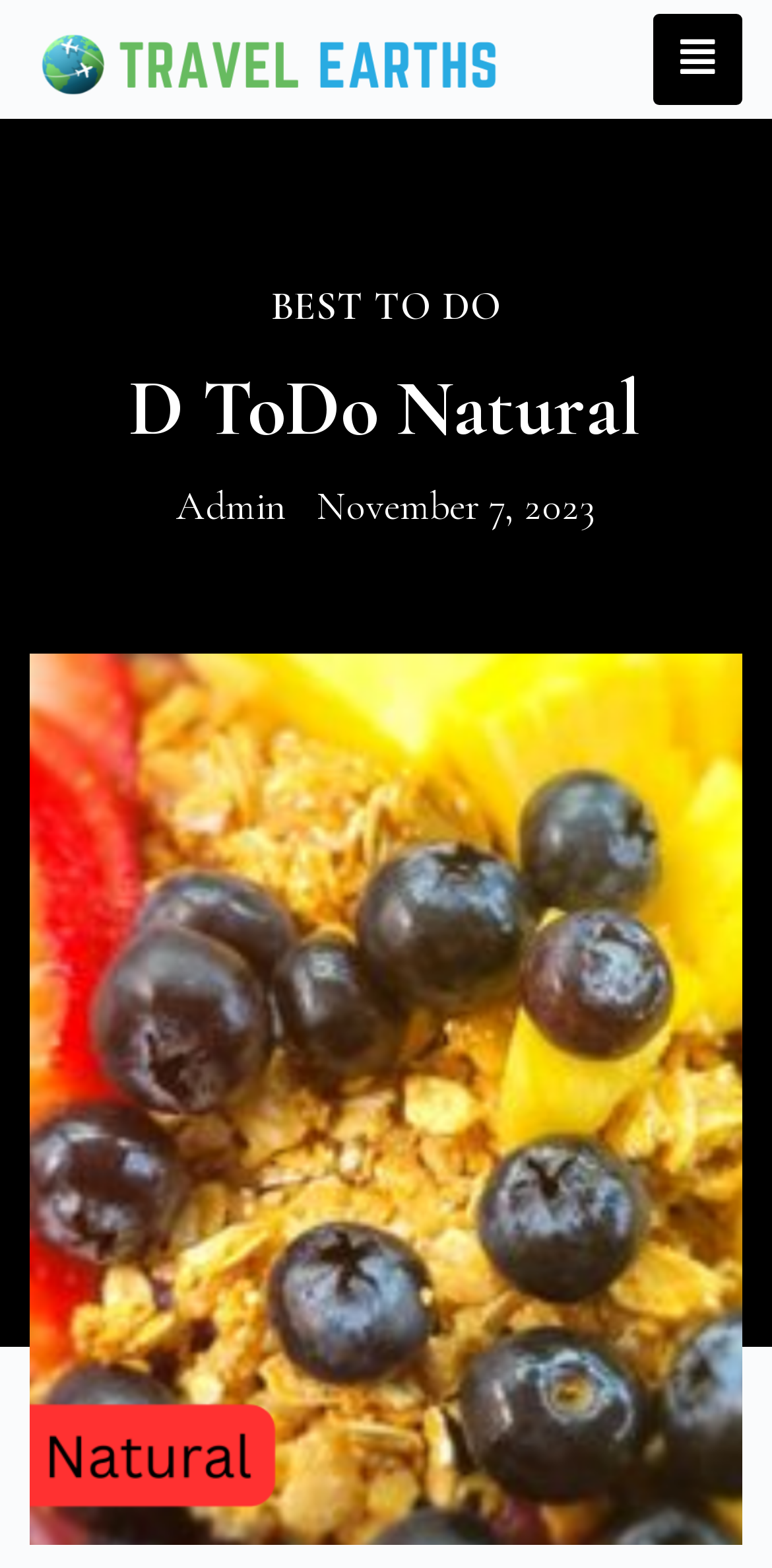Please extract the webpage's main title and generate its text content.

D ToDo Natural